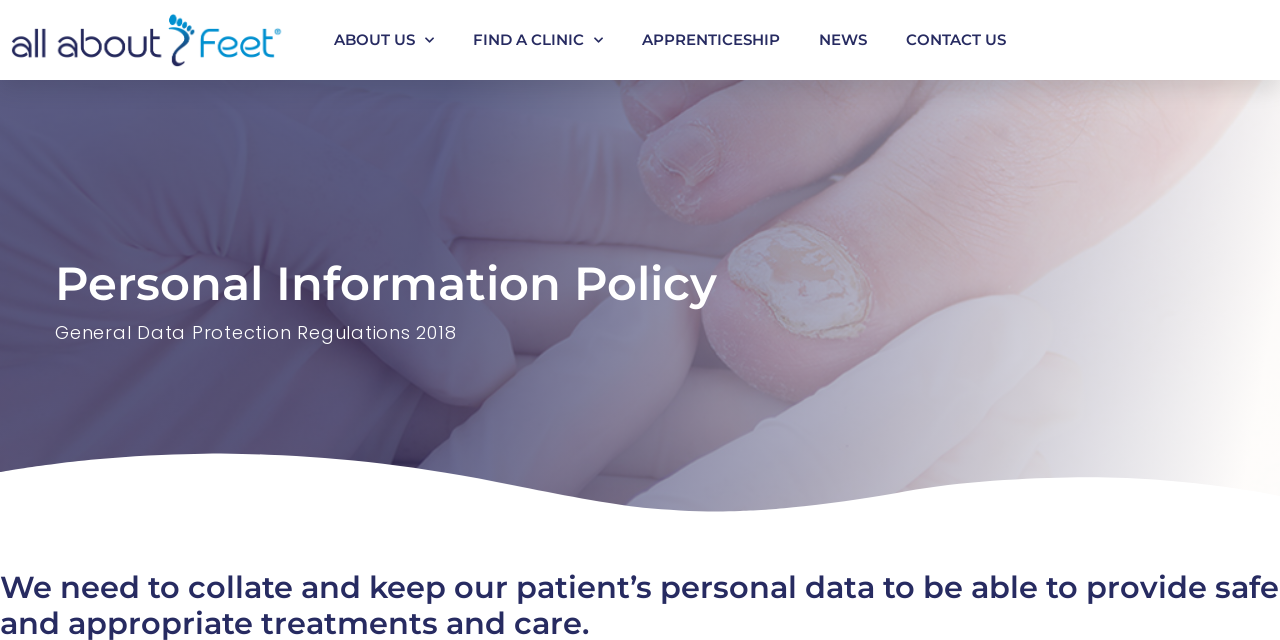Identify and generate the primary title of the webpage.

Personal Information Policy